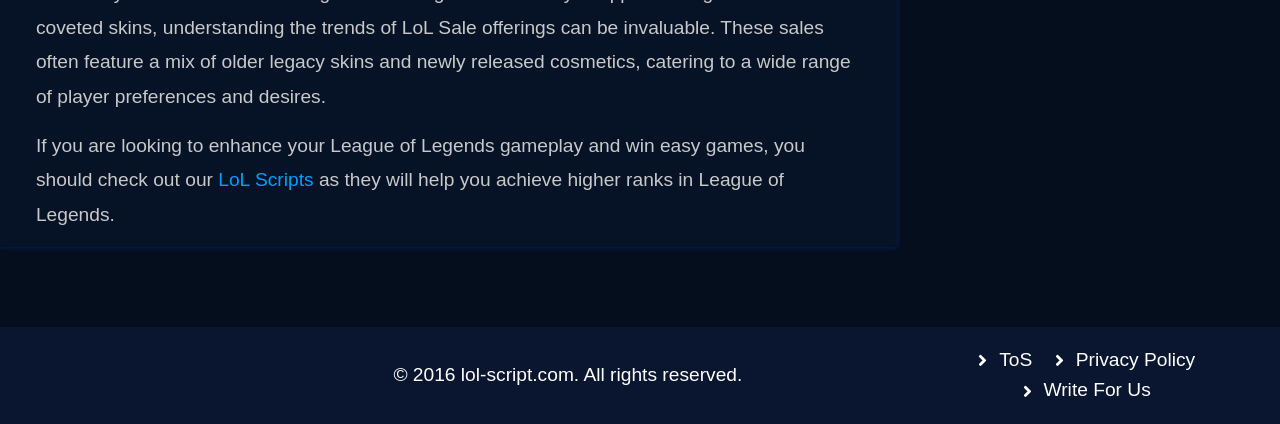Utilize the details in the image to thoroughly answer the following question: What is the name of the website?

The name of the website is lol-script.com, as indicated by the text '© 2016 lol-script.com. All rights reserved.' at the bottom of the page, which suggests that lol-script.com is the owner of the website.